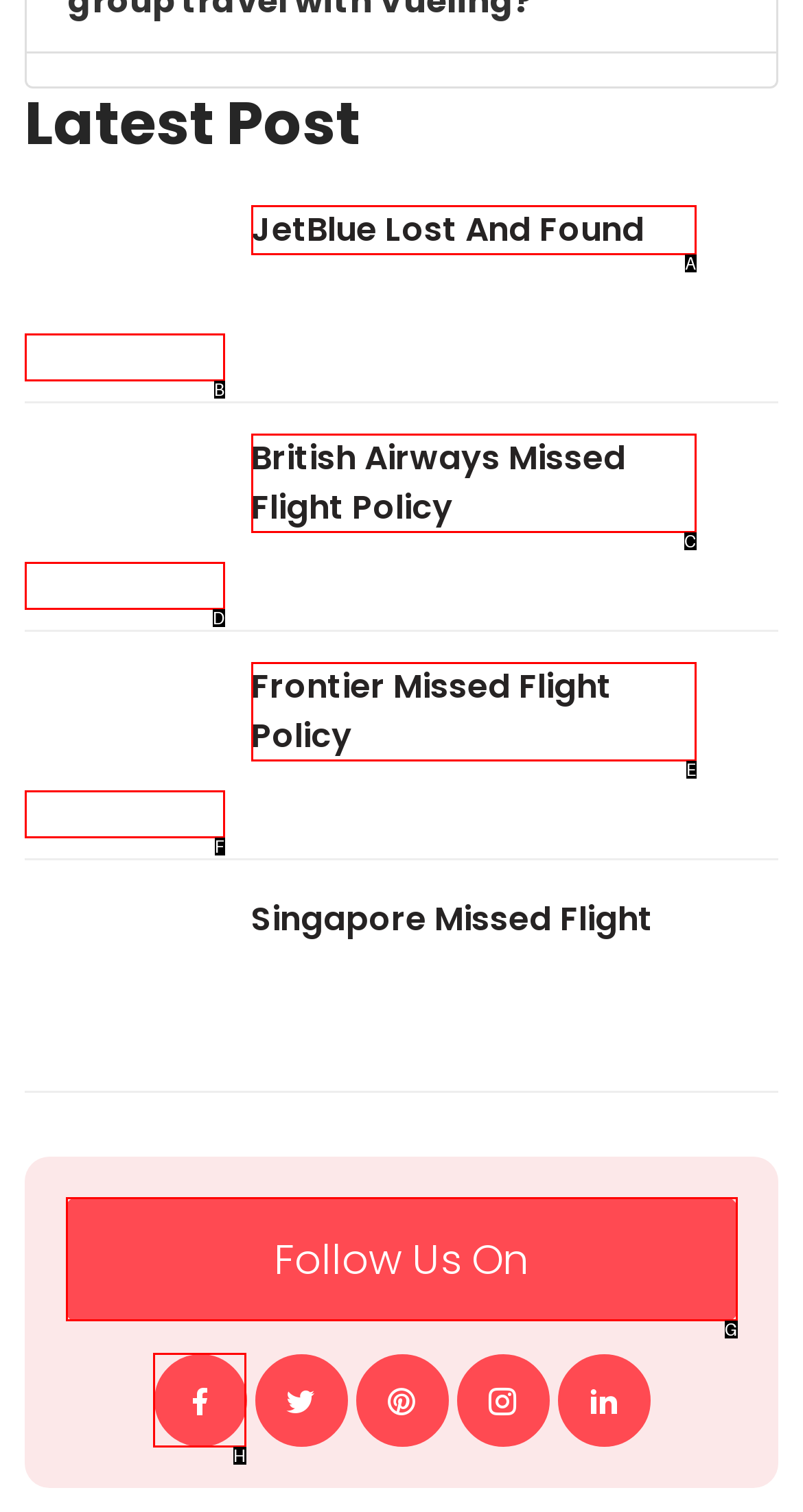Identify the appropriate lettered option to execute the following task: Click on the Facebook icon
Respond with the letter of the selected choice.

H